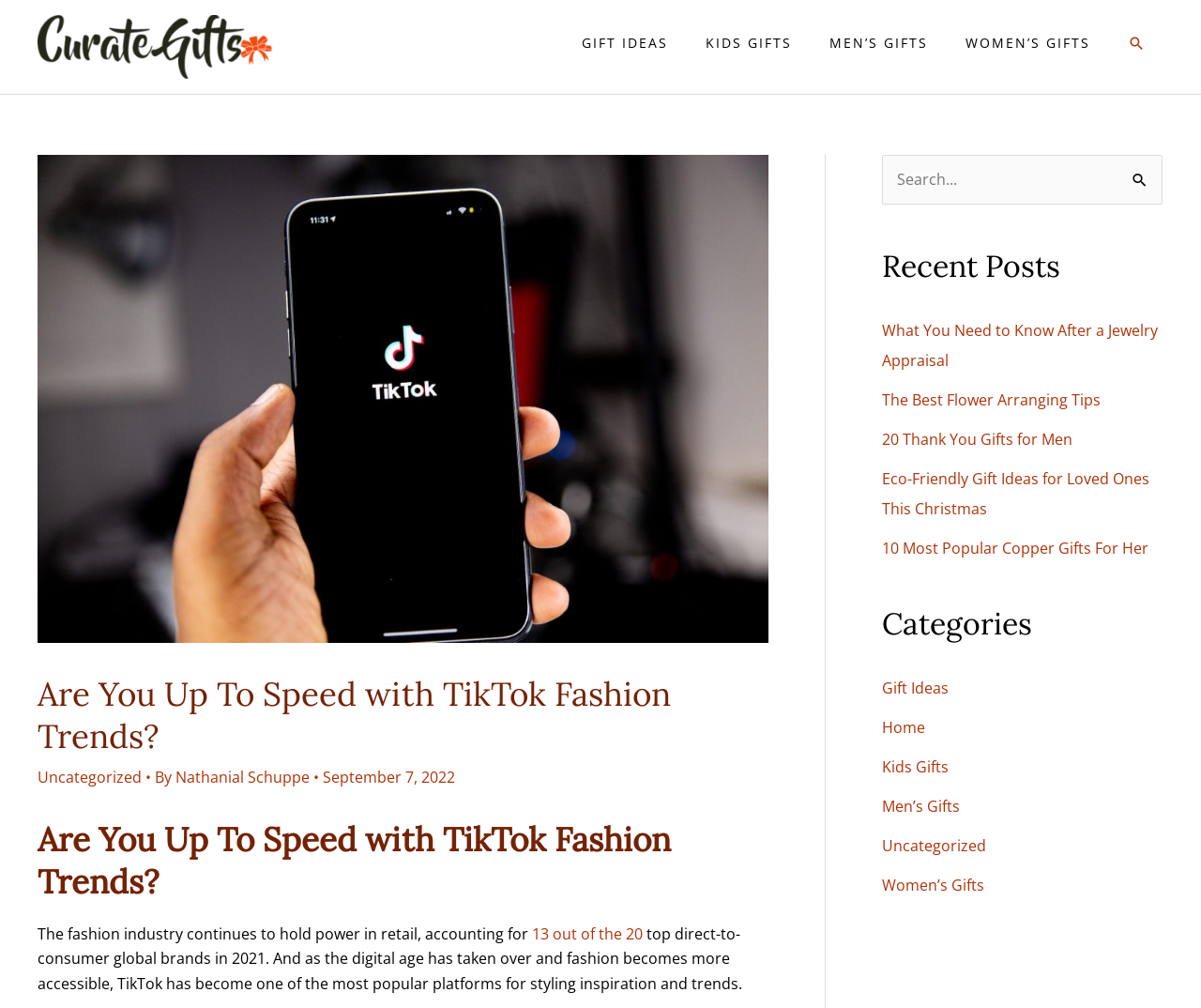Identify the bounding box coordinates necessary to click and complete the given instruction: "Browse categories".

[0.734, 0.6, 0.968, 0.638]